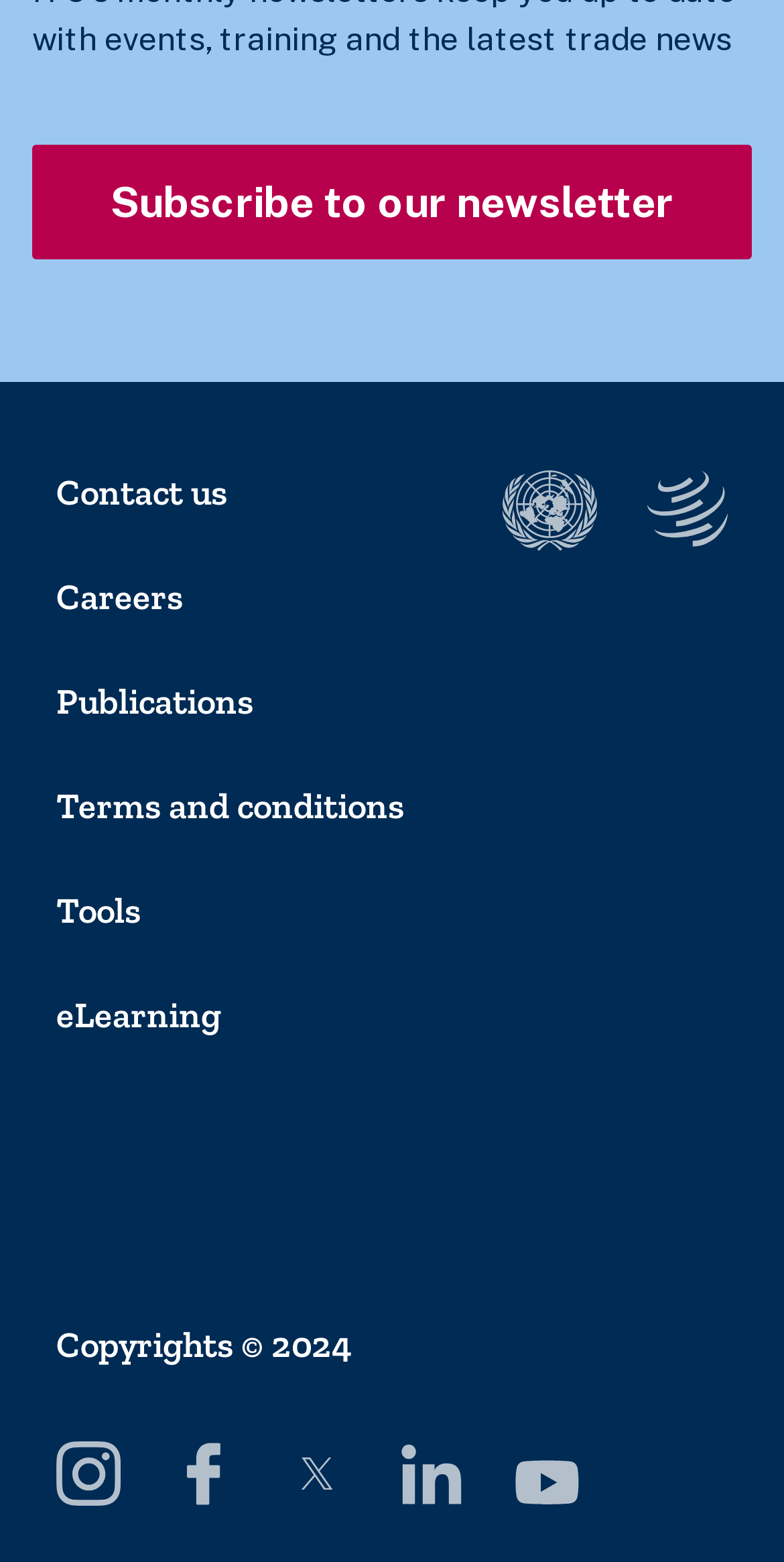What is the purpose of the 'Subscribe to our newsletter' link?
Give a comprehensive and detailed explanation for the question.

The 'Subscribe to our newsletter' link is located at the top of the webpage, indicating that it is a prominent feature. Its purpose is to allow users to subscribe to the website's newsletter, likely to receive updates and news.